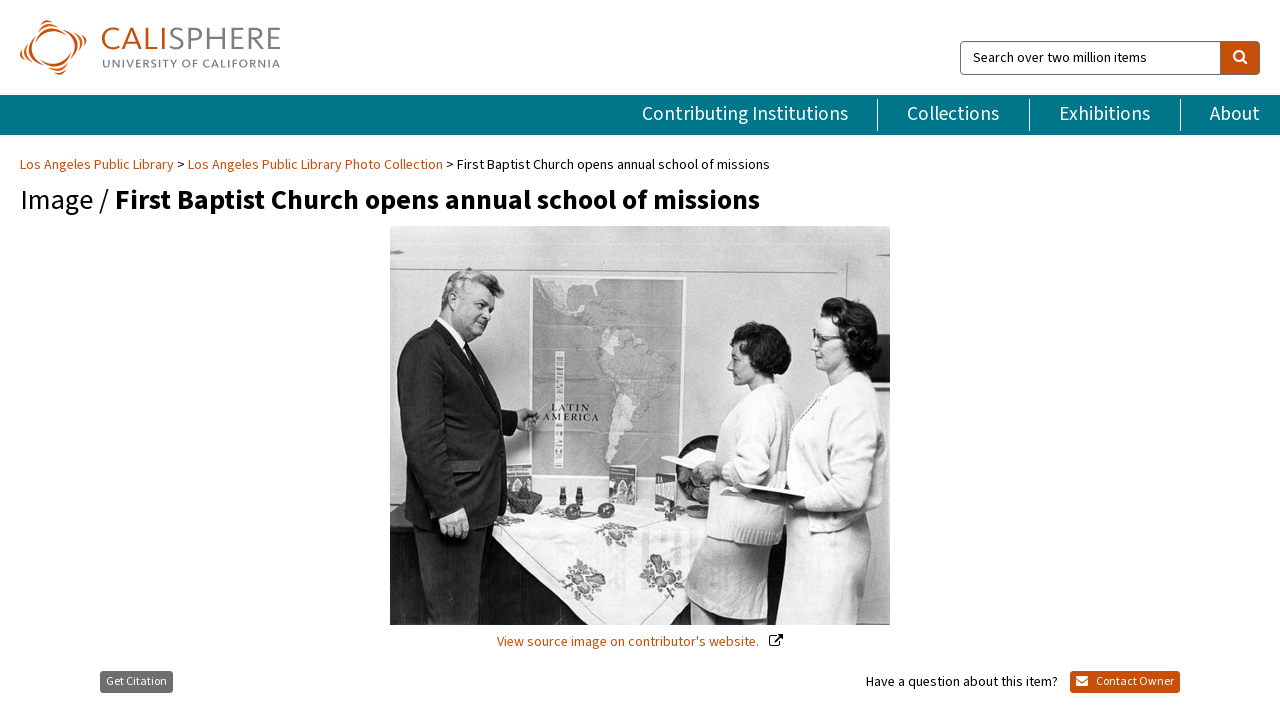Determine the main heading of the webpage and generate its text.

Image / First Baptist Church opens annual school of missions